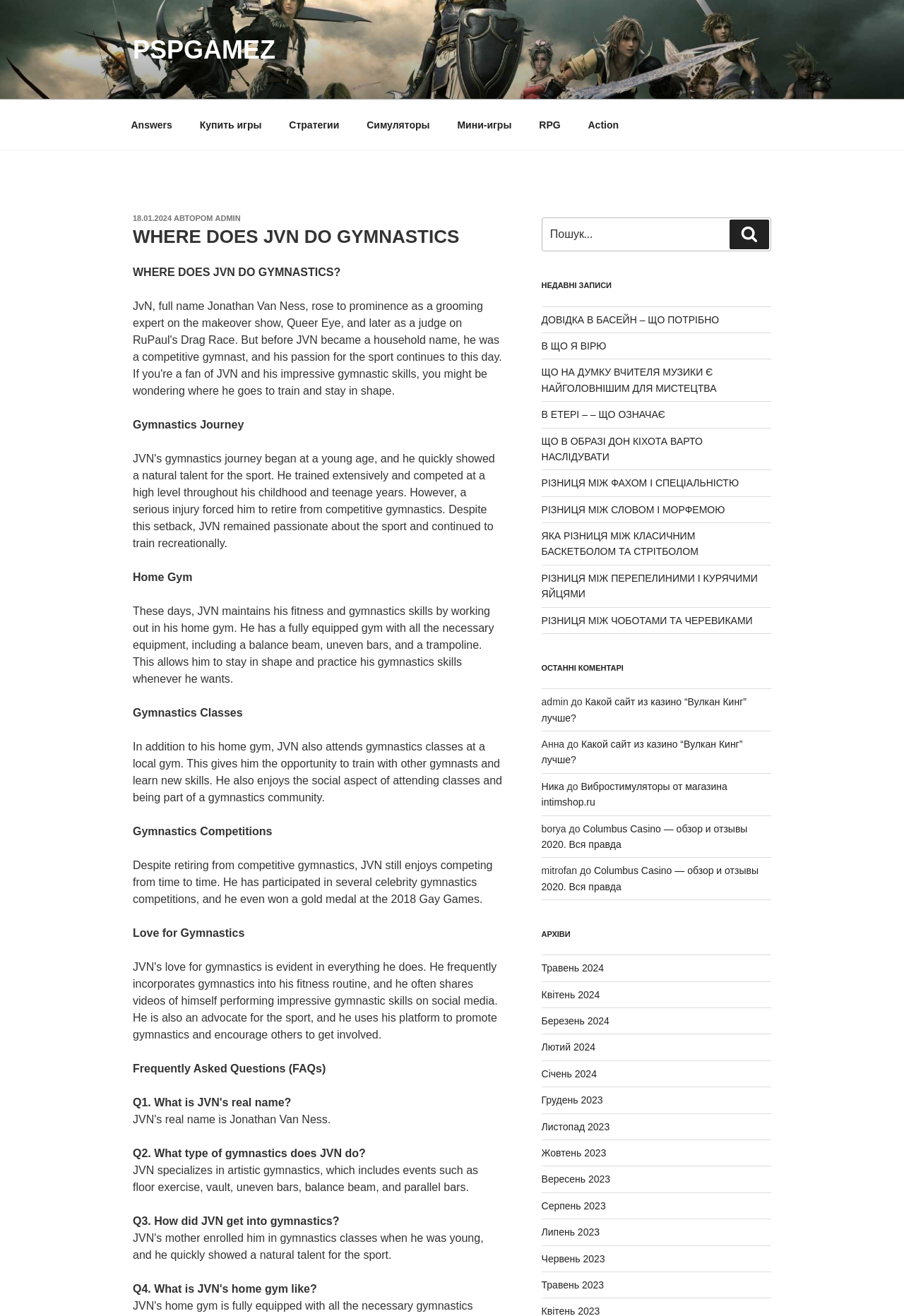Determine the main heading text of the webpage.

WHERE DOES JVN DO GYMNASTICS